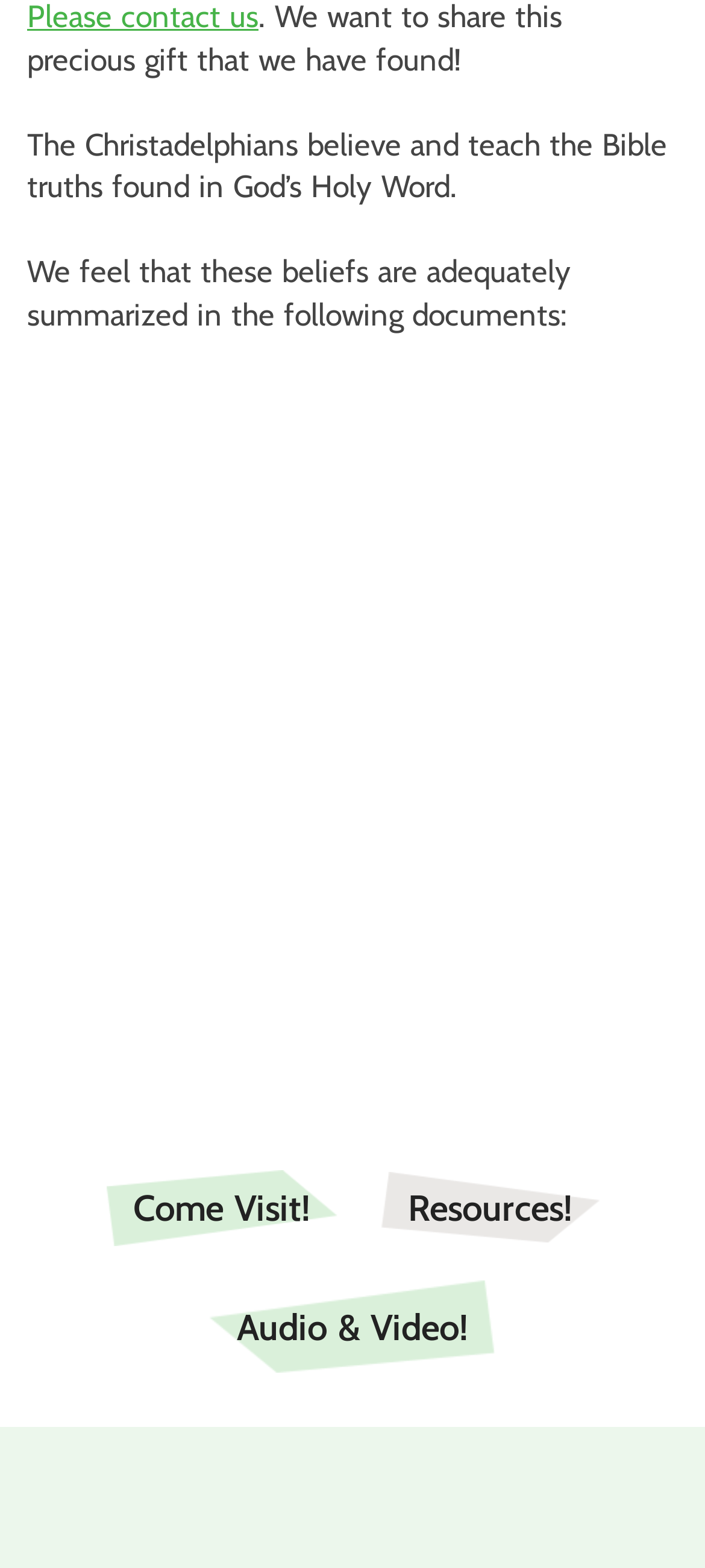Provide a one-word or one-phrase answer to the question:
What is the orientation of the separator?

horizontal